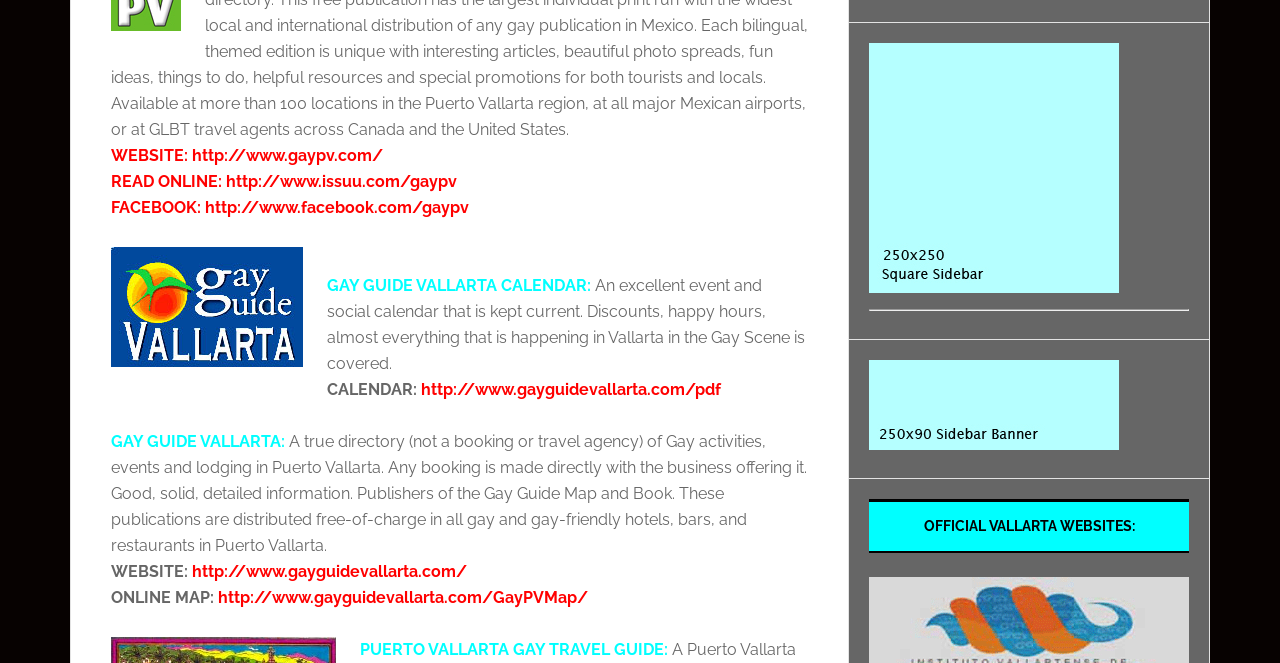Please determine the bounding box coordinates, formatted as (top-left x, top-left y, bottom-right x, bottom-right y), with all values as floating point numbers between 0 and 1. Identify the bounding box of the region described as: GAY GUIDE VALLARTA CALENDAR:

[0.255, 0.416, 0.462, 0.445]